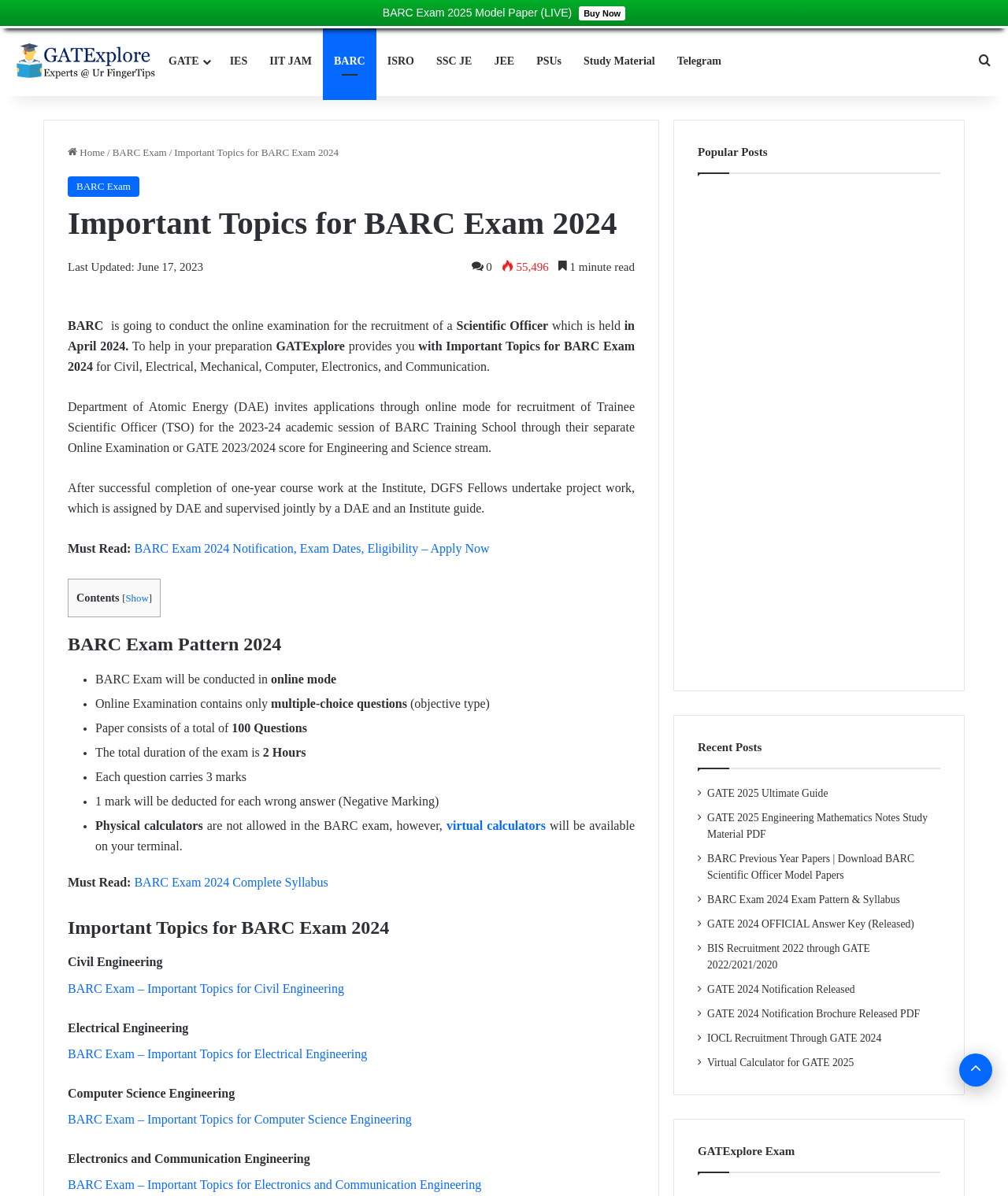How many questions are there in the BARC Exam 2024?
Please ensure your answer is as detailed and informative as possible.

As stated in the webpage, the paper consists of a total of 100 questions, which is mentioned in the section 'BARC Exam Pattern 2024'.